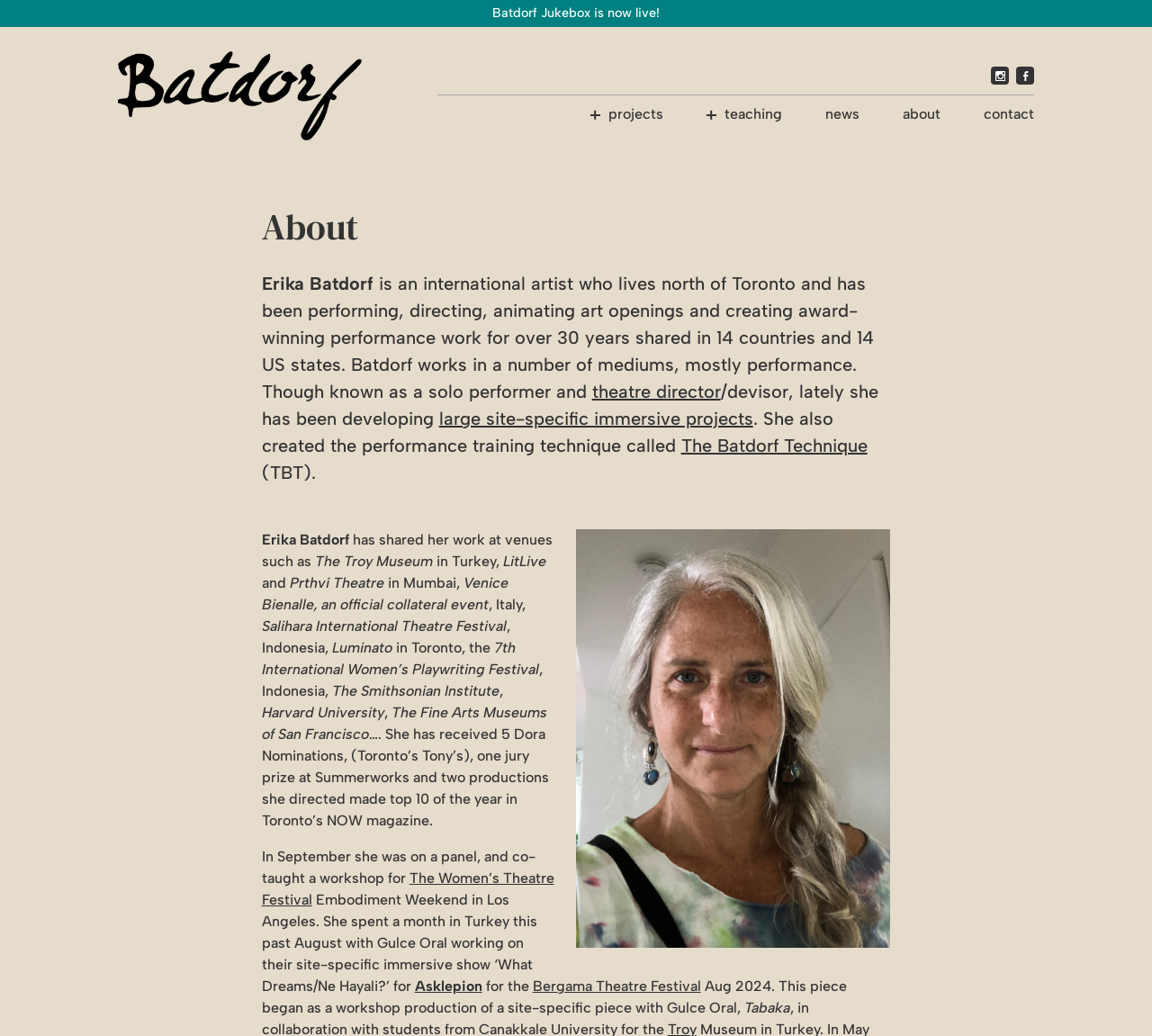Give the bounding box coordinates for the element described as: "The Women’s Theatre Festival".

[0.227, 0.839, 0.481, 0.876]